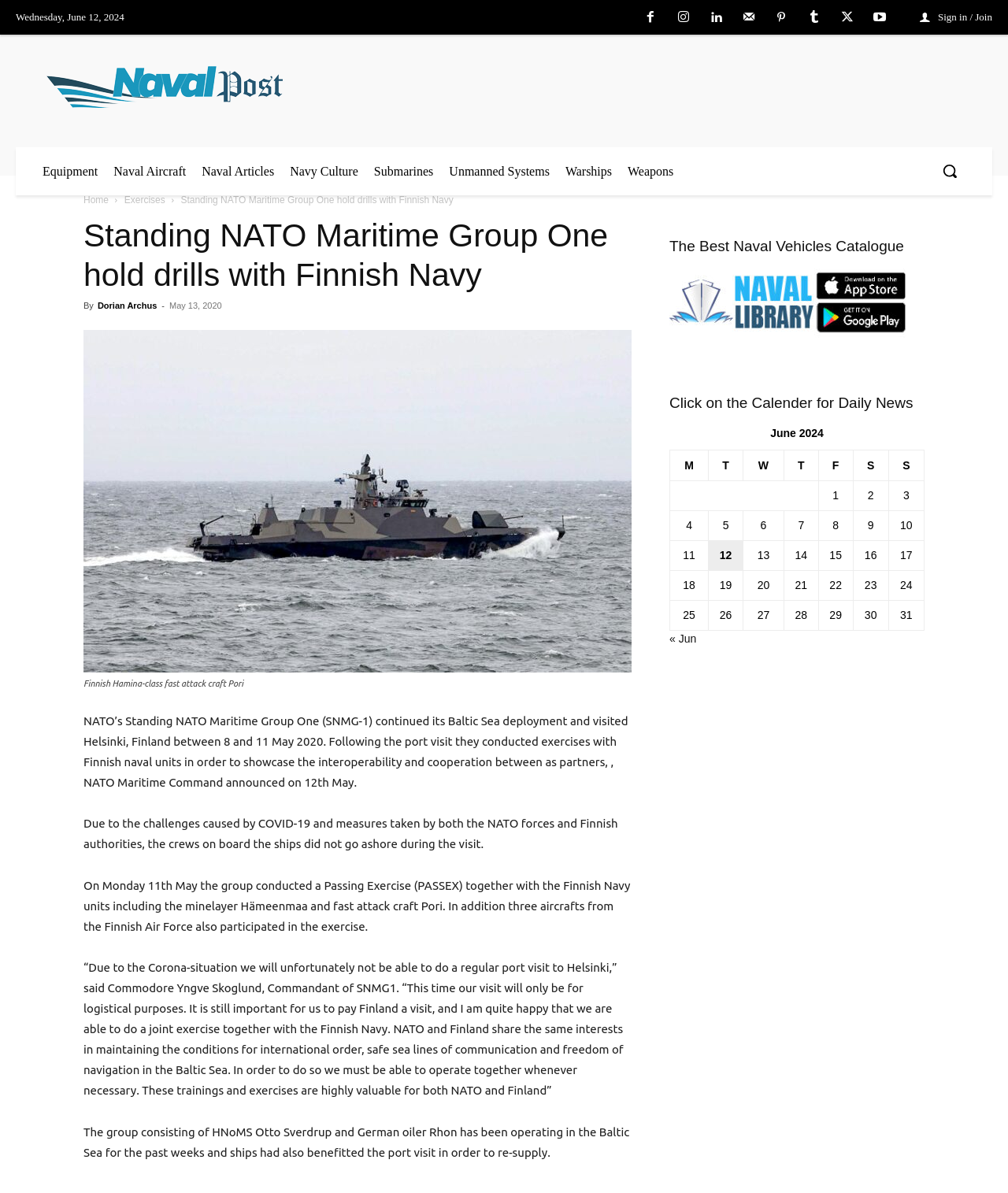Can you identify and provide the main heading of the webpage?

Standing NATO Maritime Group One hold drills with Finnish Navy